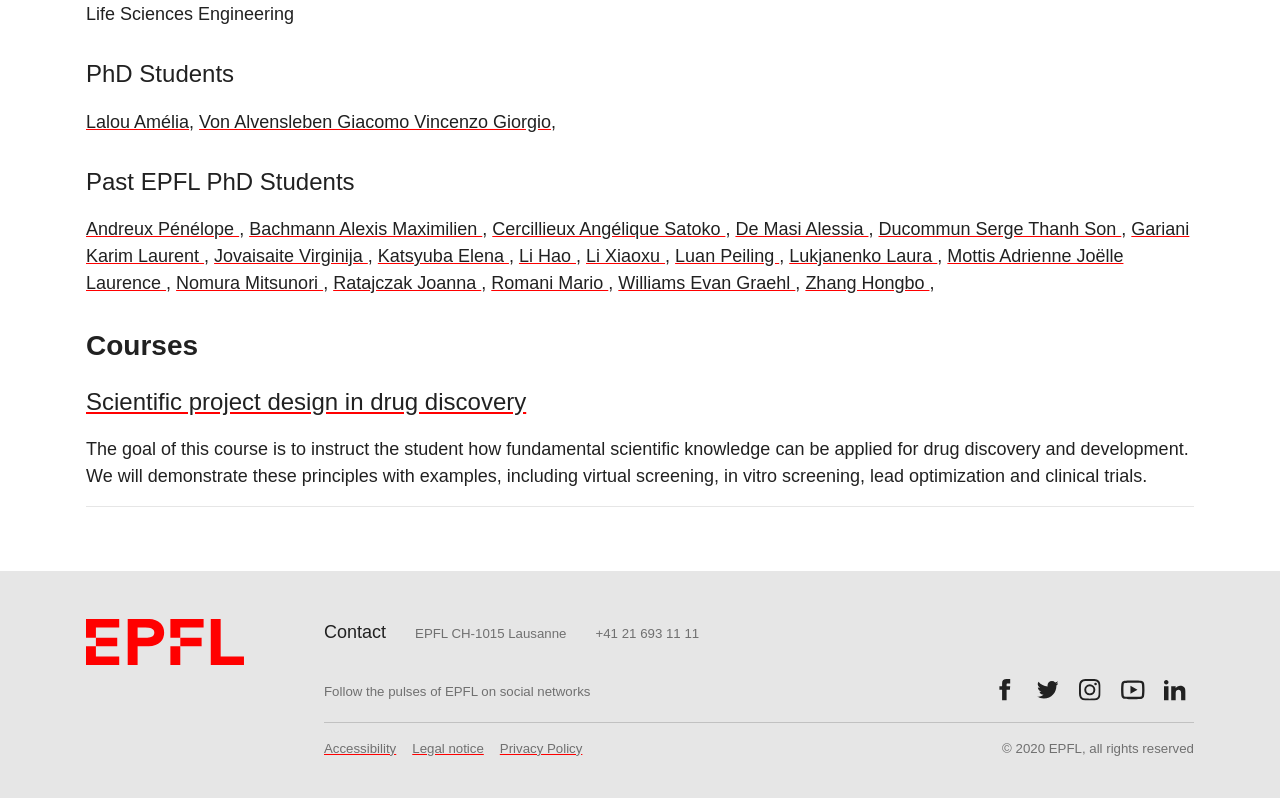Determine the bounding box coordinates for the clickable element required to fulfill the instruction: "View Lalou Amélia's profile". Provide the coordinates as four float numbers between 0 and 1, i.e., [left, top, right, bottom].

[0.067, 0.14, 0.148, 0.165]